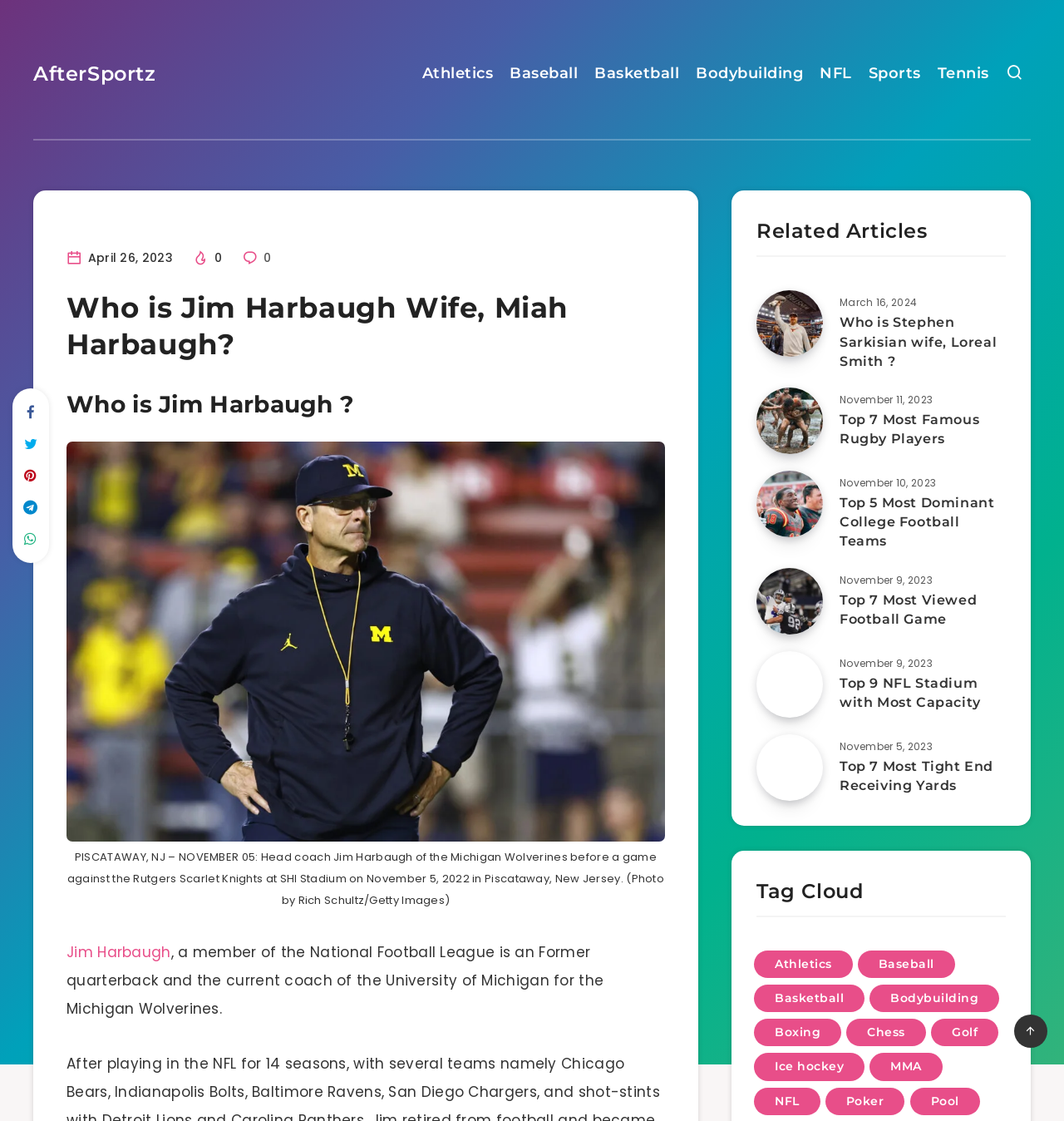Specify the bounding box coordinates of the area to click in order to execute this command: 'View the article about 'Who is Stephen Sarkisian wife, Loreal Smith?''. The coordinates should consist of four float numbers ranging from 0 to 1, and should be formatted as [left, top, right, bottom].

[0.711, 0.259, 0.773, 0.319]